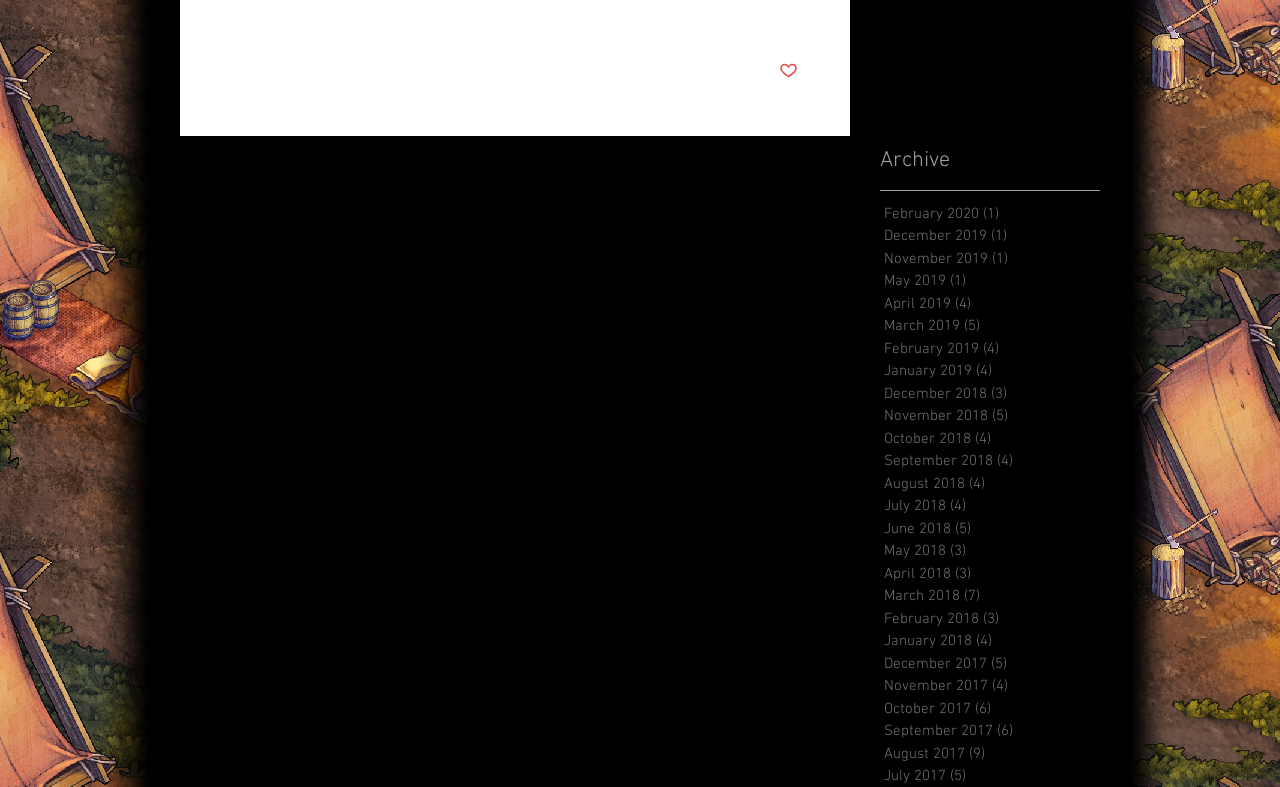Provide a one-word or short-phrase answer to the question:
How many posts are there in April 2019?

4 posts